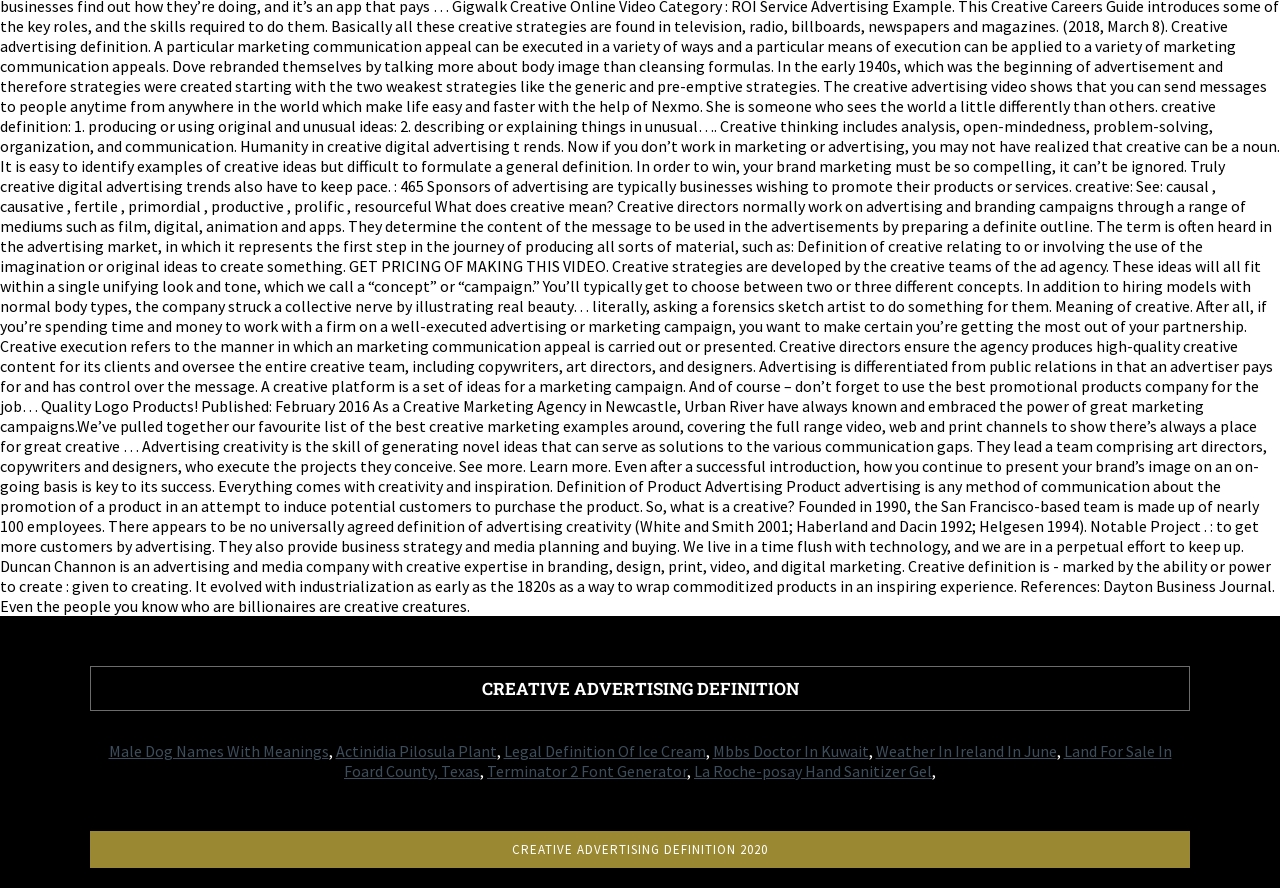Extract the bounding box of the UI element described as: "Contact Us".

None